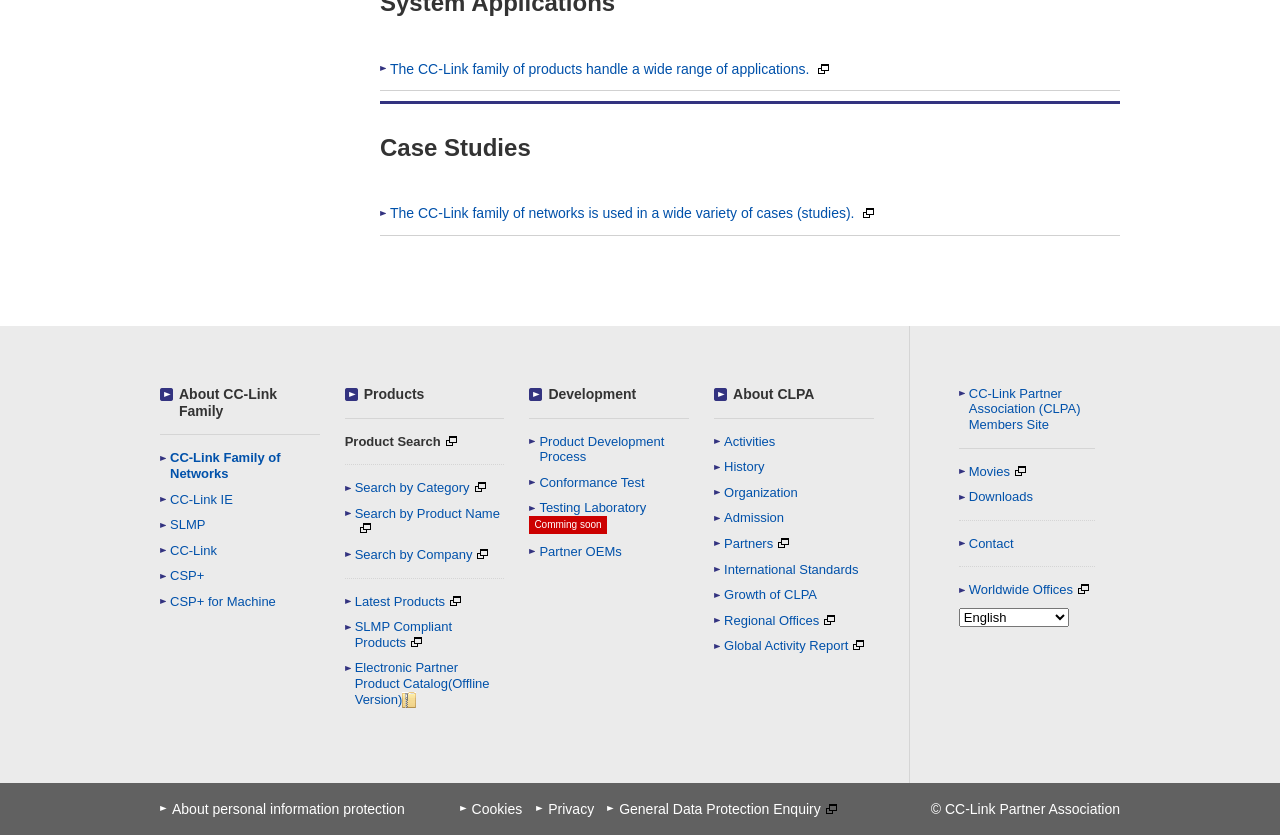Locate the coordinates of the bounding box for the clickable region that fulfills this instruction: "Contact CC-Link Partner Association".

[0.749, 0.642, 0.855, 0.66]